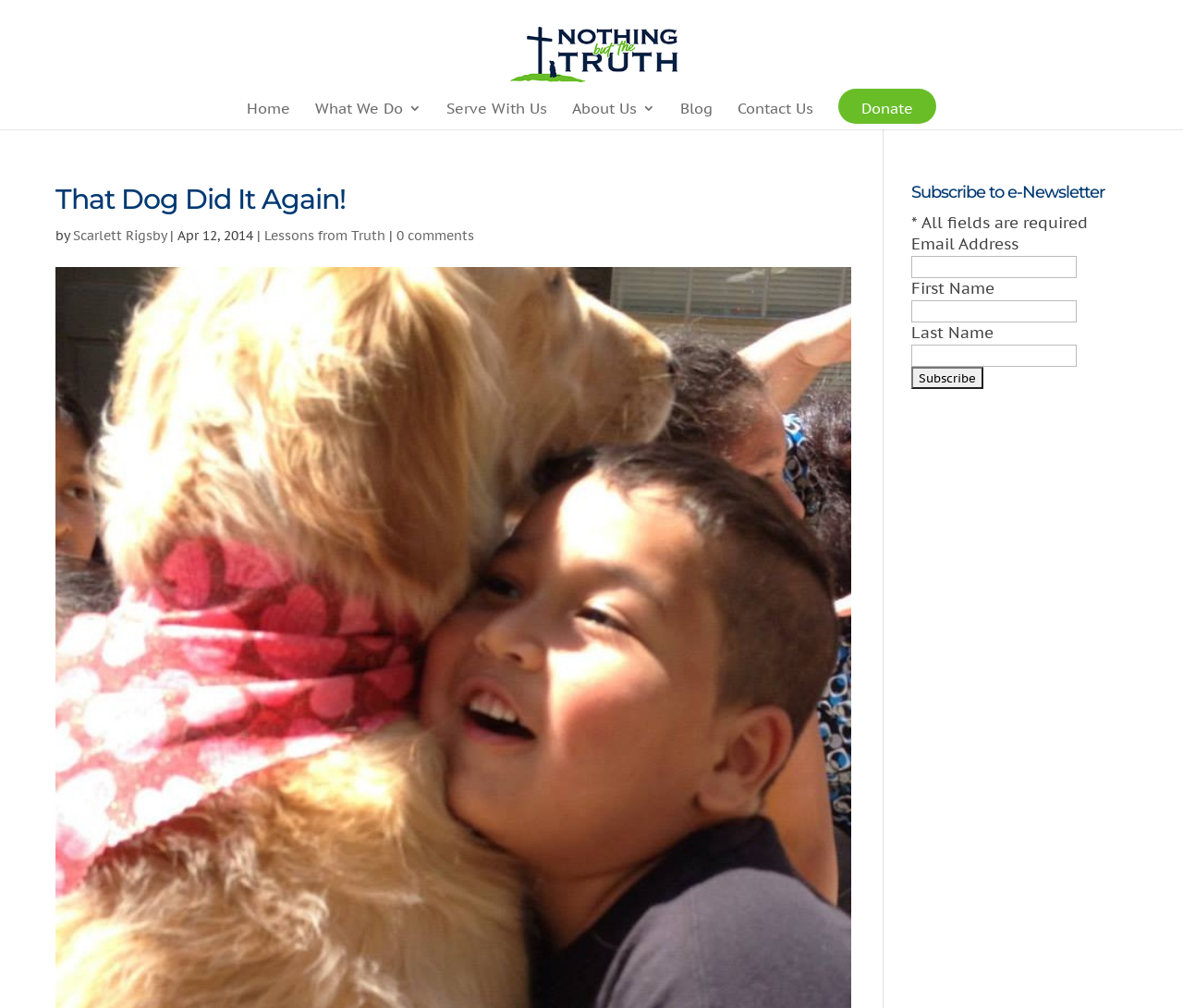Locate the bounding box coordinates of the clickable region necessary to complete the following instruction: "Click on the 'Home' link". Provide the coordinates in the format of four float numbers between 0 and 1, i.e., [left, top, right, bottom].

[0.209, 0.101, 0.245, 0.128]